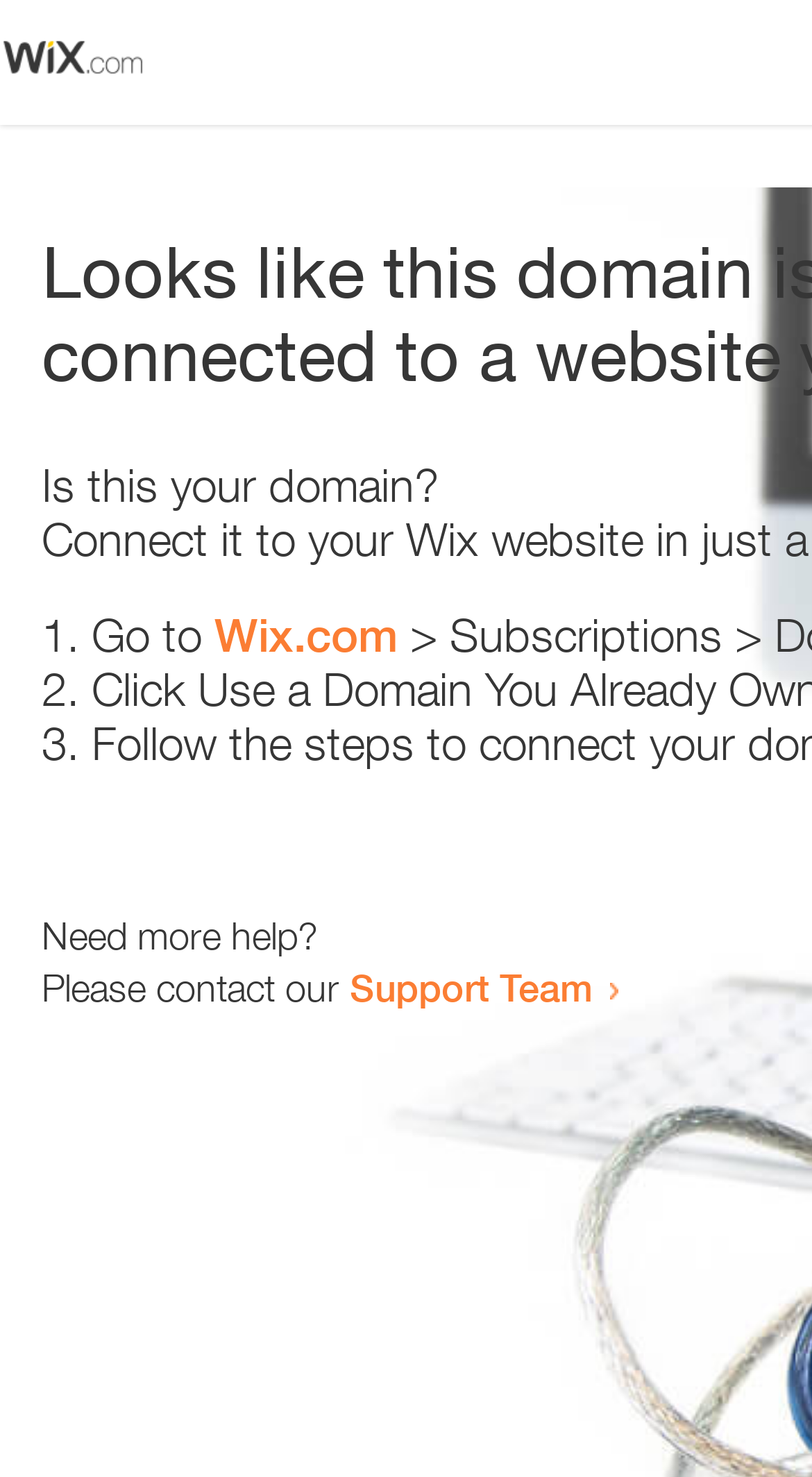Provide the bounding box coordinates for the UI element that is described as: "Support Team".

[0.431, 0.653, 0.731, 0.684]